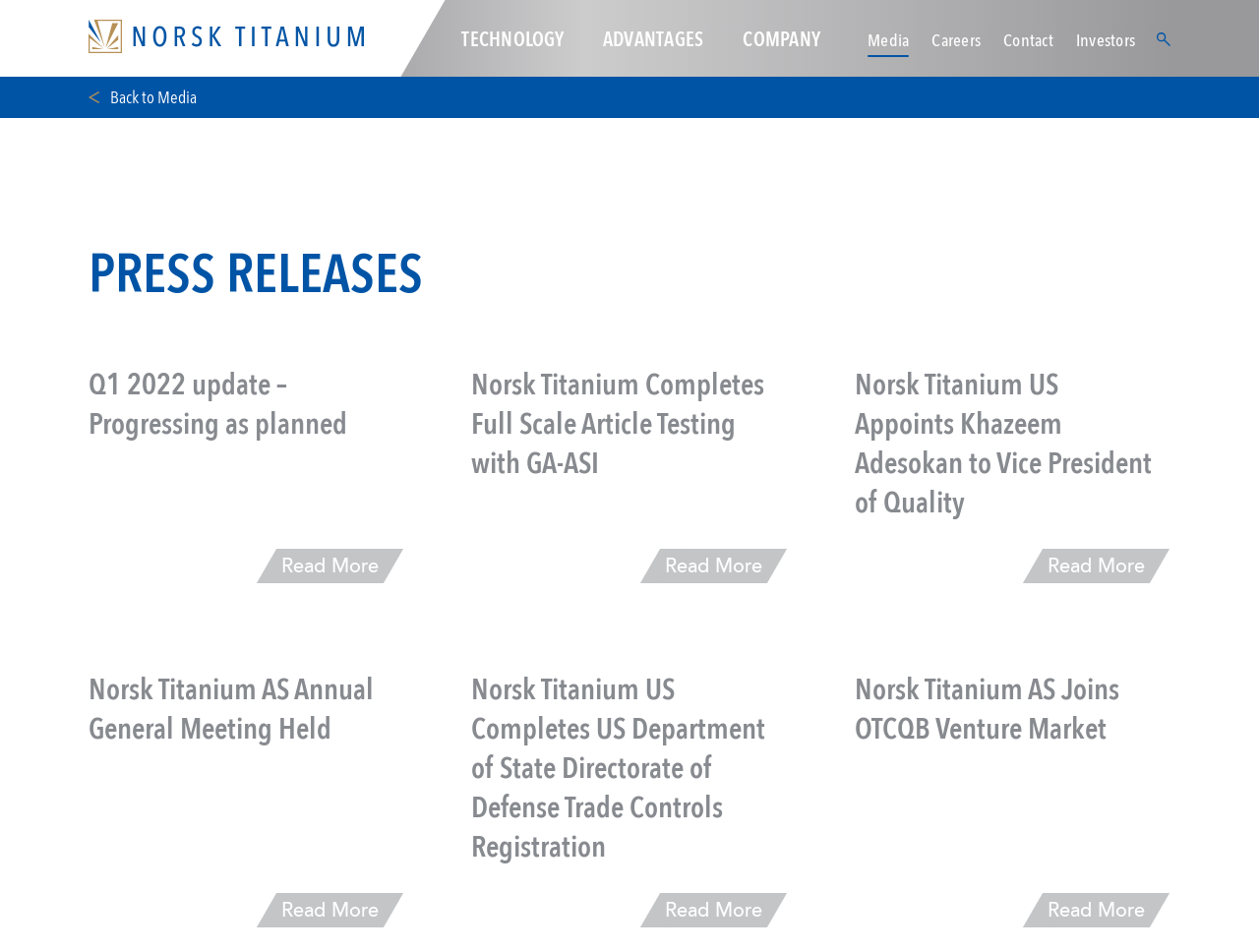Locate the bounding box coordinates of the segment that needs to be clicked to meet this instruction: "Click on Back to Media link".

[0.07, 0.094, 0.156, 0.113]